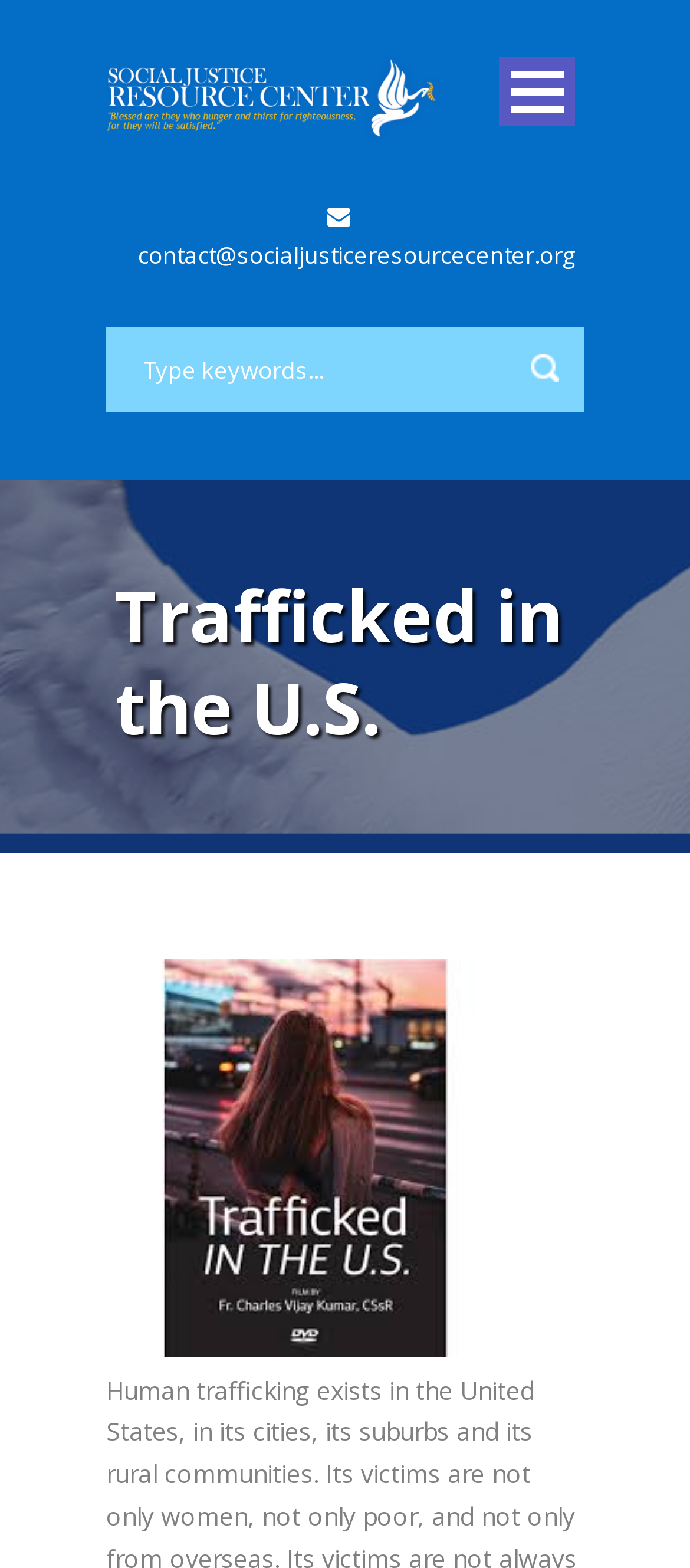Determine the bounding box coordinates of the clickable element necessary to fulfill the instruction: "Browse". Provide the coordinates as four float numbers within the 0 to 1 range, i.e., [left, top, right, bottom].

None